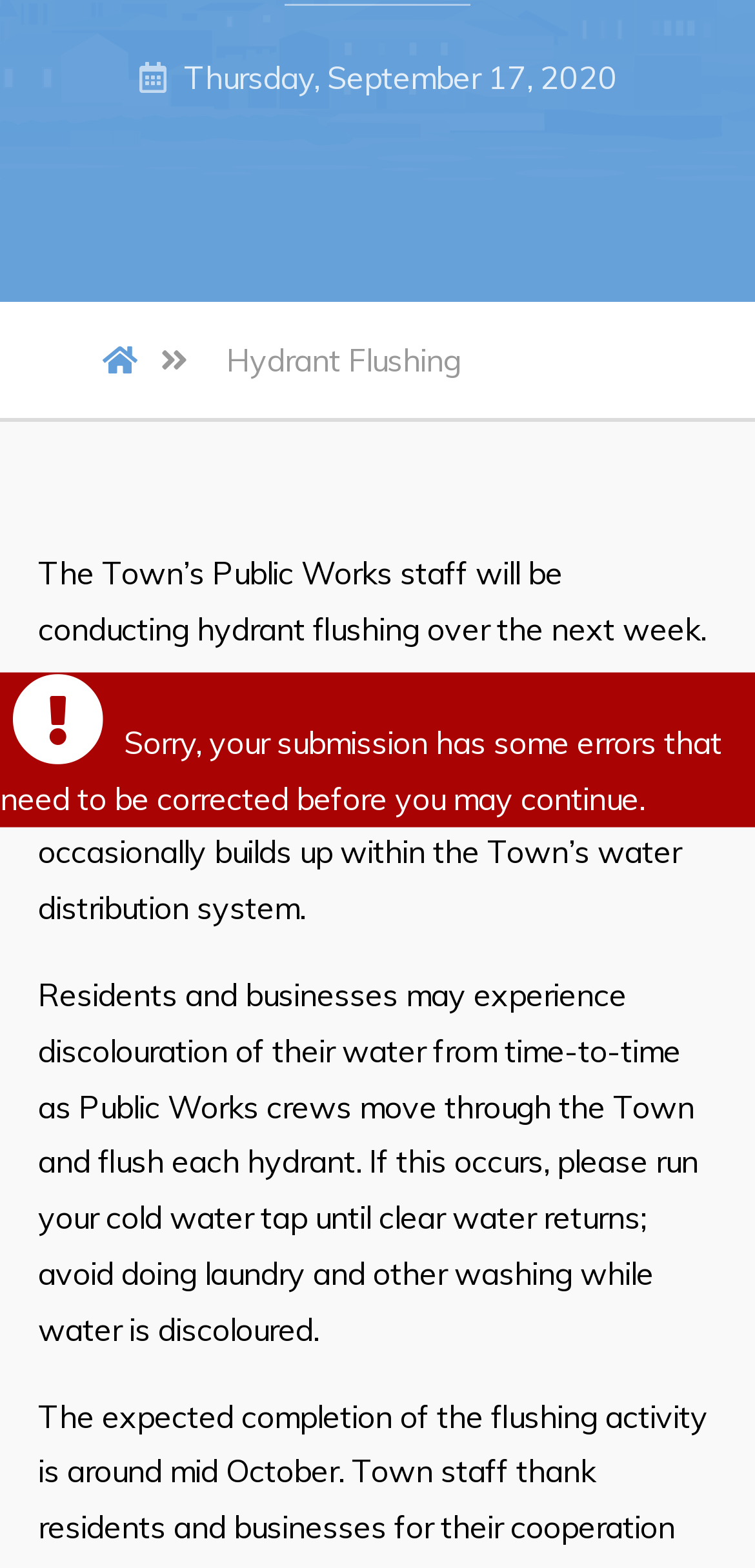Find the bounding box coordinates for the HTML element specified by: "Hydrant Flushing".

[0.3, 0.217, 0.61, 0.241]